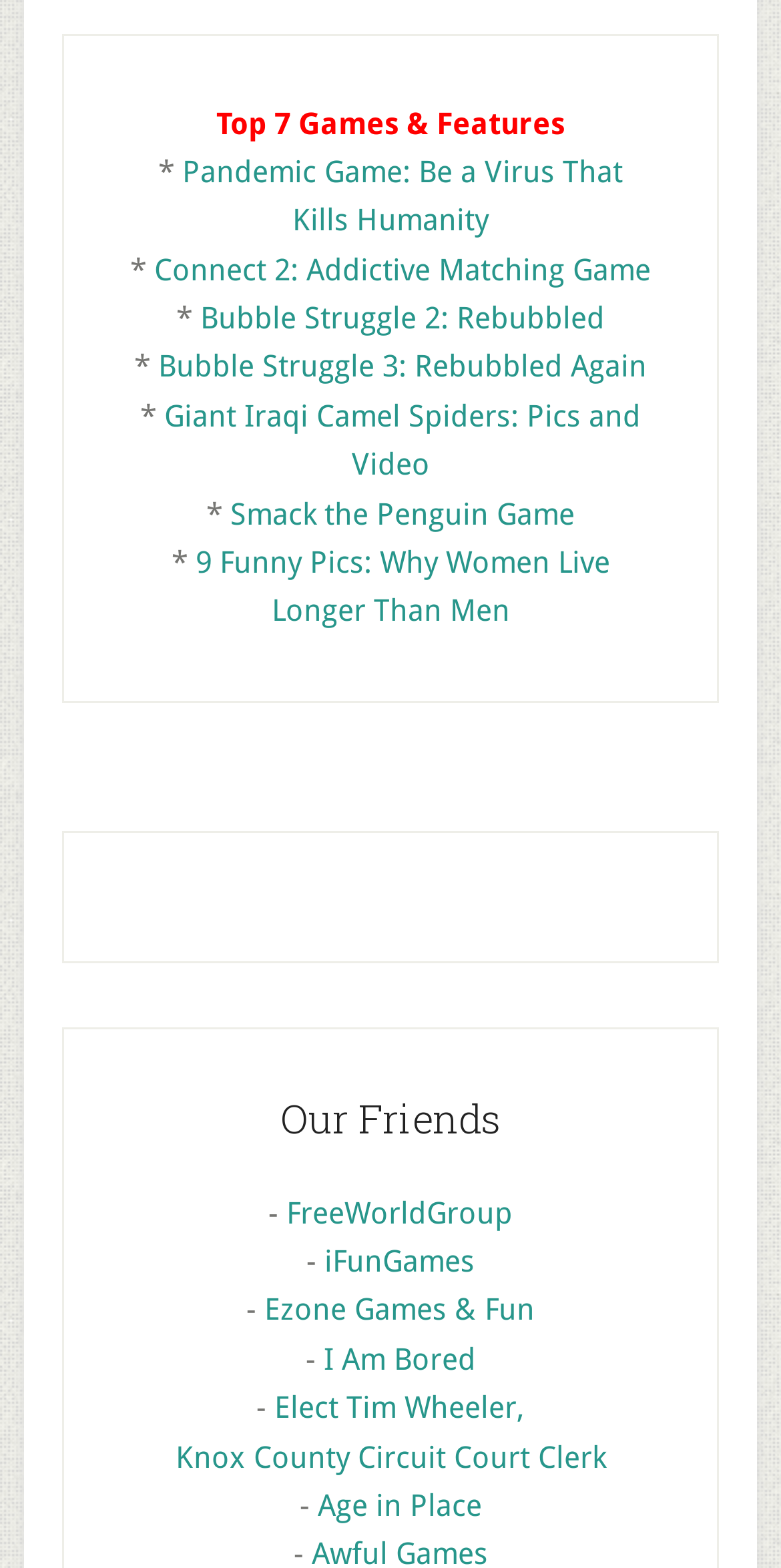Please specify the bounding box coordinates of the region to click in order to perform the following instruction: "Check out Bubble Struggle 2".

[0.256, 0.192, 0.774, 0.215]